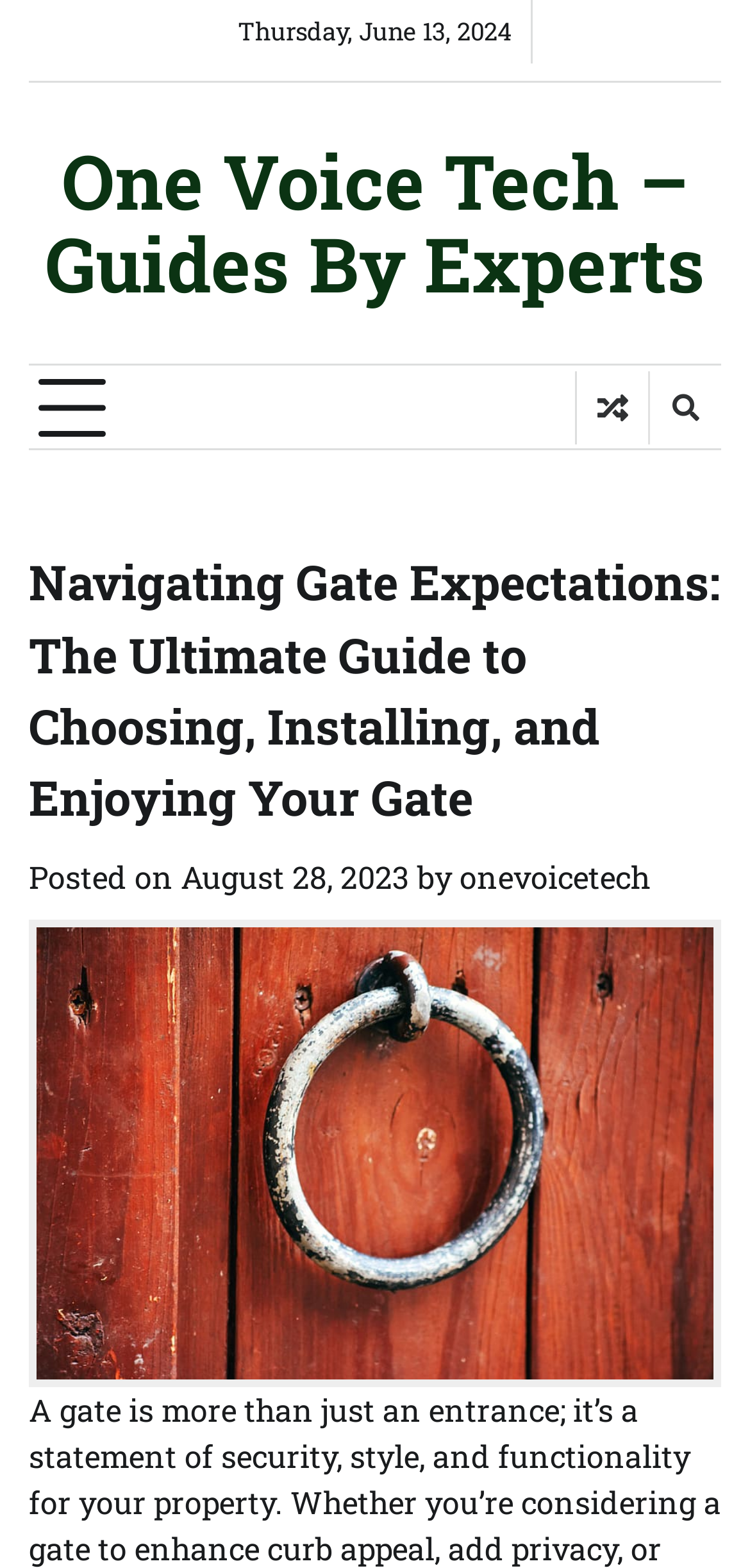Can you find the bounding box coordinates for the UI element given this description: "August 28, 2023August 18, 2023"? Provide the coordinates as four float numbers between 0 and 1: [left, top, right, bottom].

[0.241, 0.546, 0.546, 0.572]